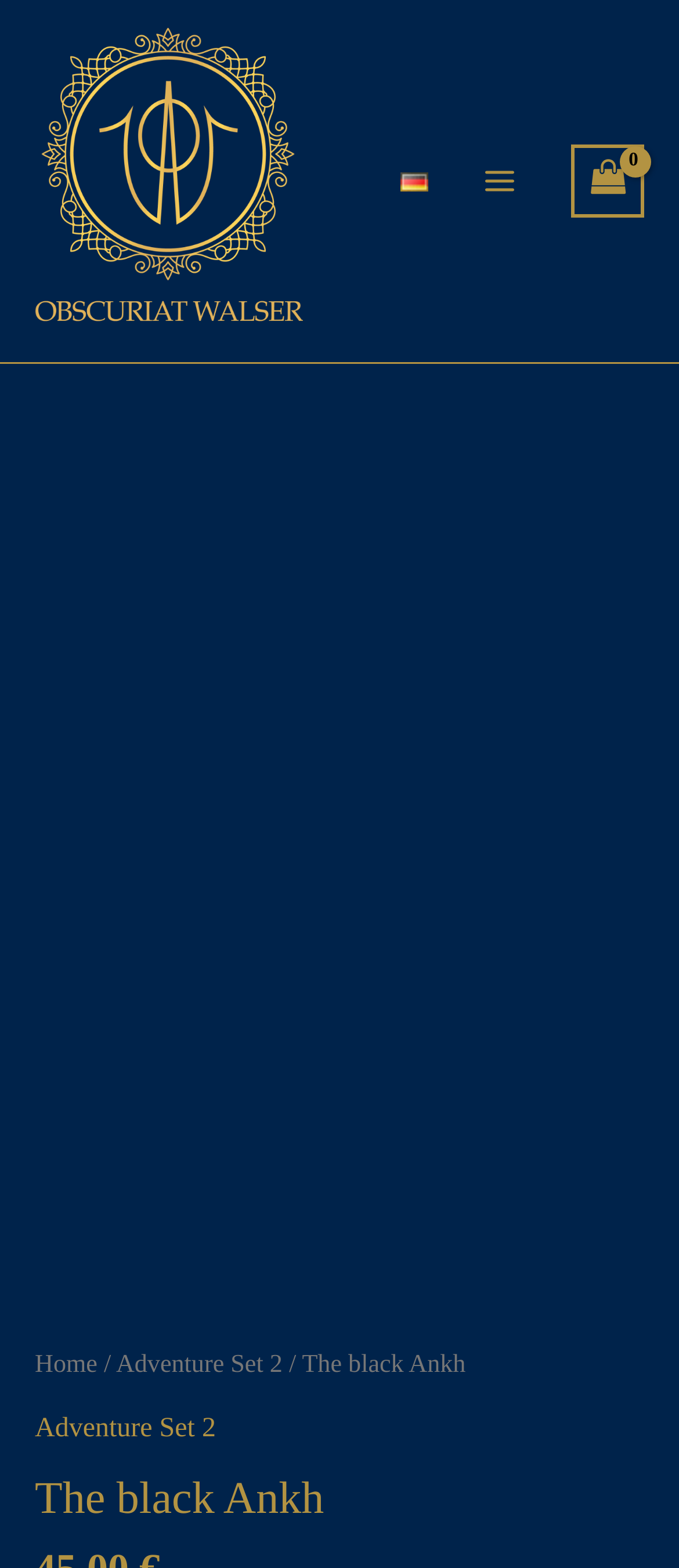Give the bounding box coordinates for the element described as: "Adventure Set 2".

[0.171, 0.861, 0.416, 0.878]